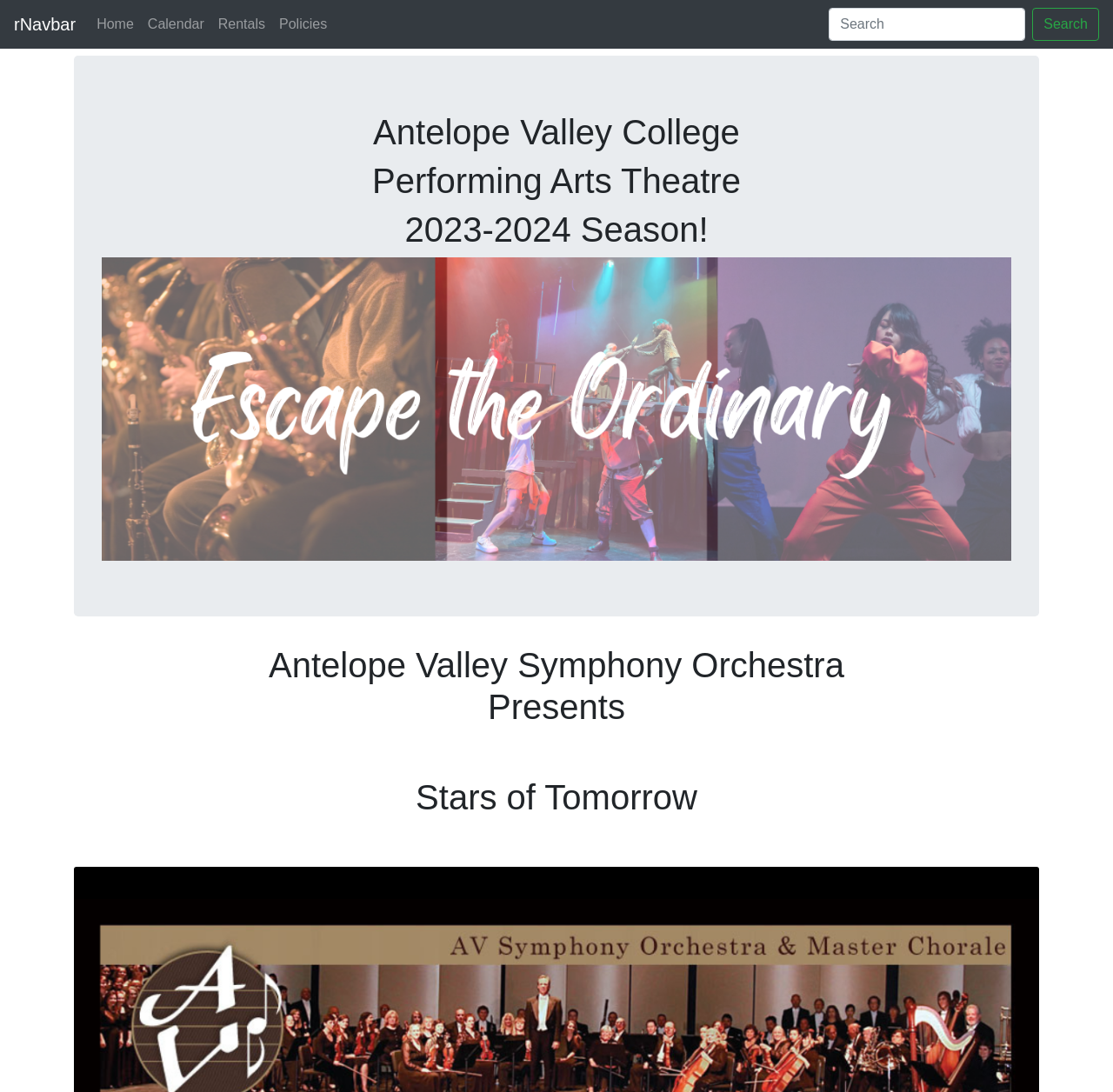What is the name of the orchestra presenting an event?
Please use the image to provide an in-depth answer to the question.

I found the answer by examining the heading elements, specifically the one with the text 'Antelope Valley Symphony Orchestra Presents ' at coordinates [0.066, 0.59, 0.934, 0.704].